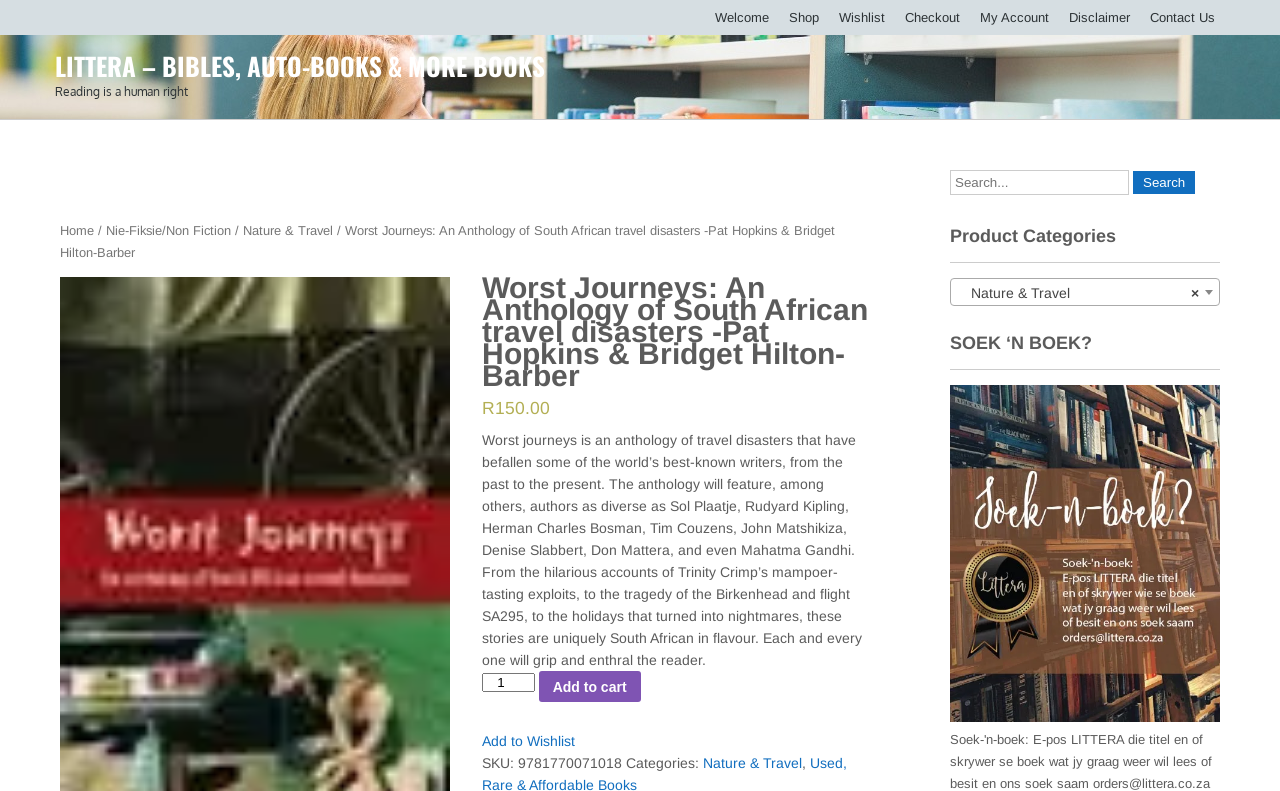By analyzing the image, answer the following question with a detailed response: What is the category of the book?

I found the answer by looking at the link element with the text 'Nature & Travel' which is likely to be the category of the book.